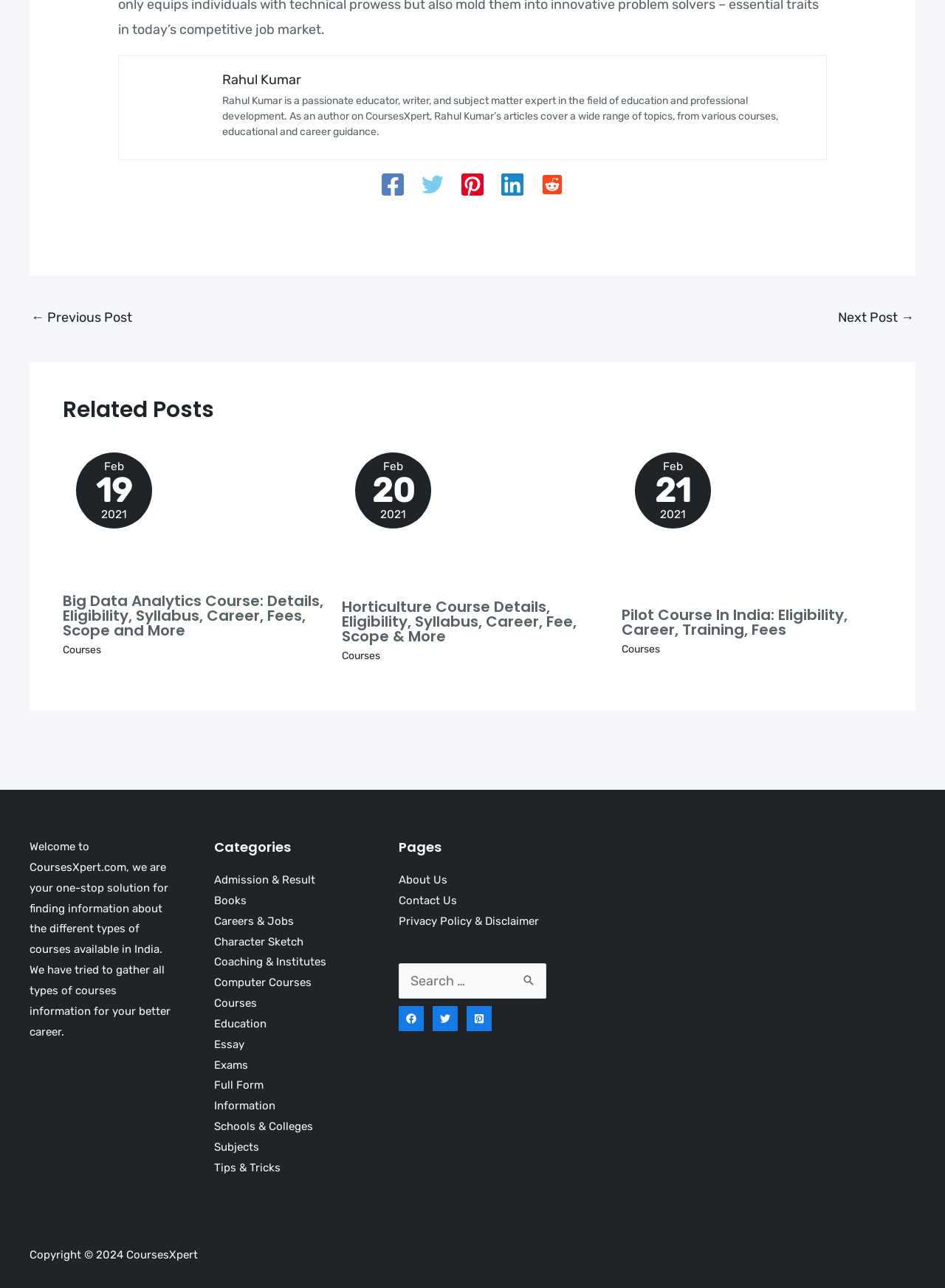What is the topic of the first related post?
Please provide a single word or phrase in response based on the screenshot.

Big Data Analytics Course